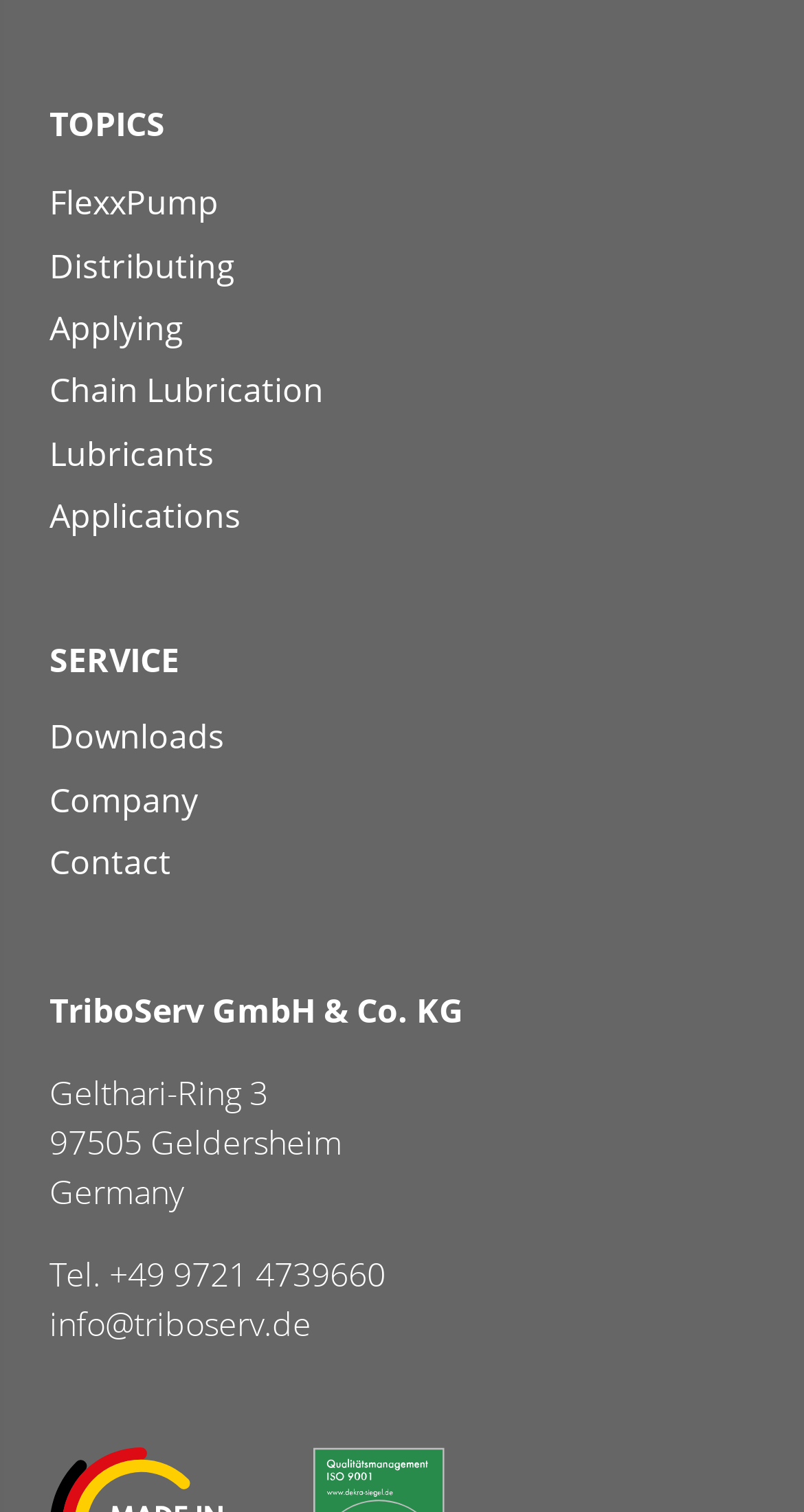Could you find the bounding box coordinates of the clickable area to complete this instruction: "View the company information"?

[0.062, 0.514, 0.246, 0.544]